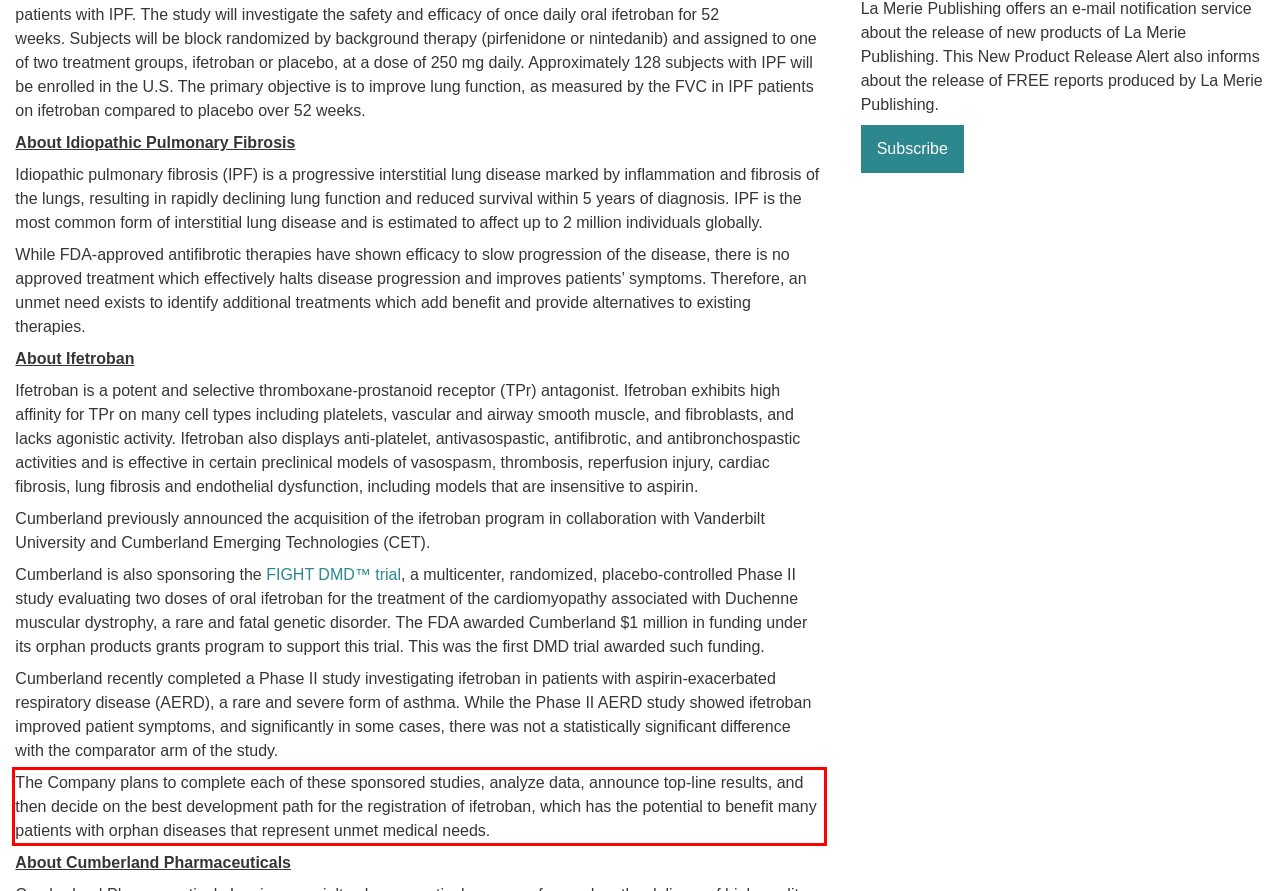Given a screenshot of a webpage, locate the red bounding box and extract the text it encloses.

The Company plans to complete each of these sponsored studies, analyze data, announce top-line results, and then decide on the best development path for the registration of ifetroban, which has the potential to benefit many patients with orphan diseases that represent unmet medical needs.